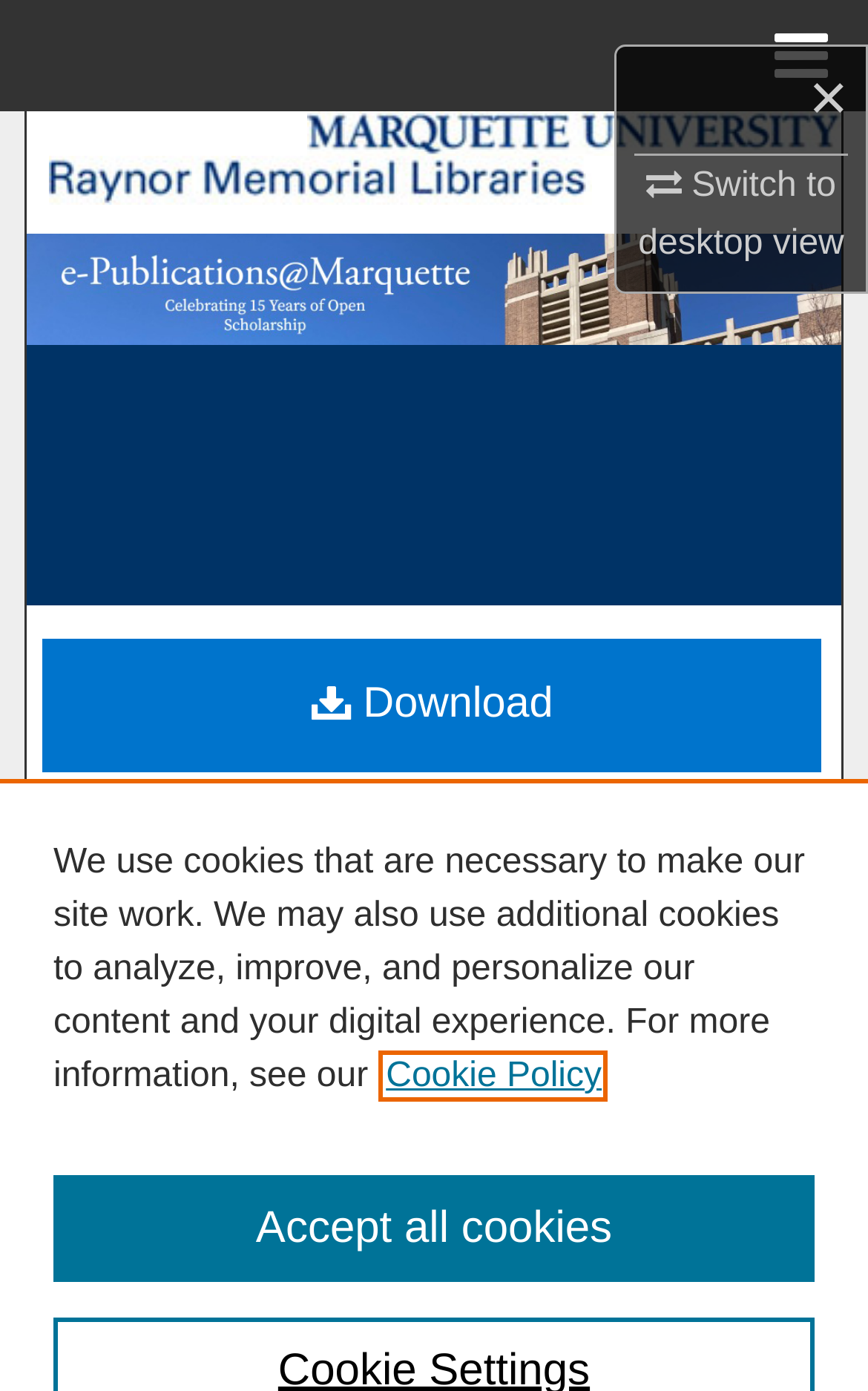Based on the element description "News", predict the bounding box coordinates of the UI element.

None